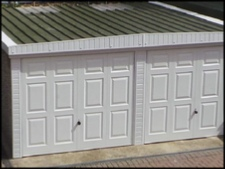What type of design do the garage doors feature?
Using the information from the image, give a concise answer in one word or a short phrase.

Classic panel